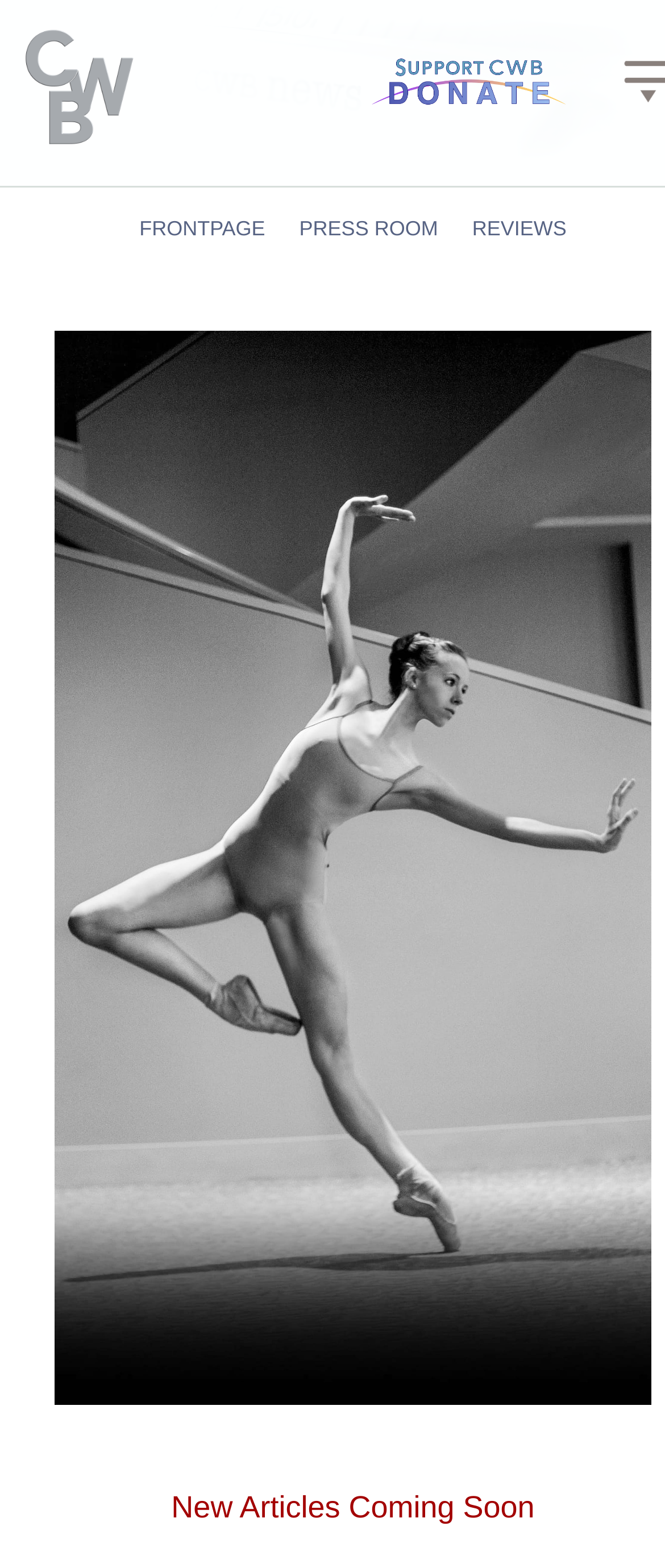Please give a succinct answer using a single word or phrase:
What is the position of the 'REVIEWS' link?

Rightmost